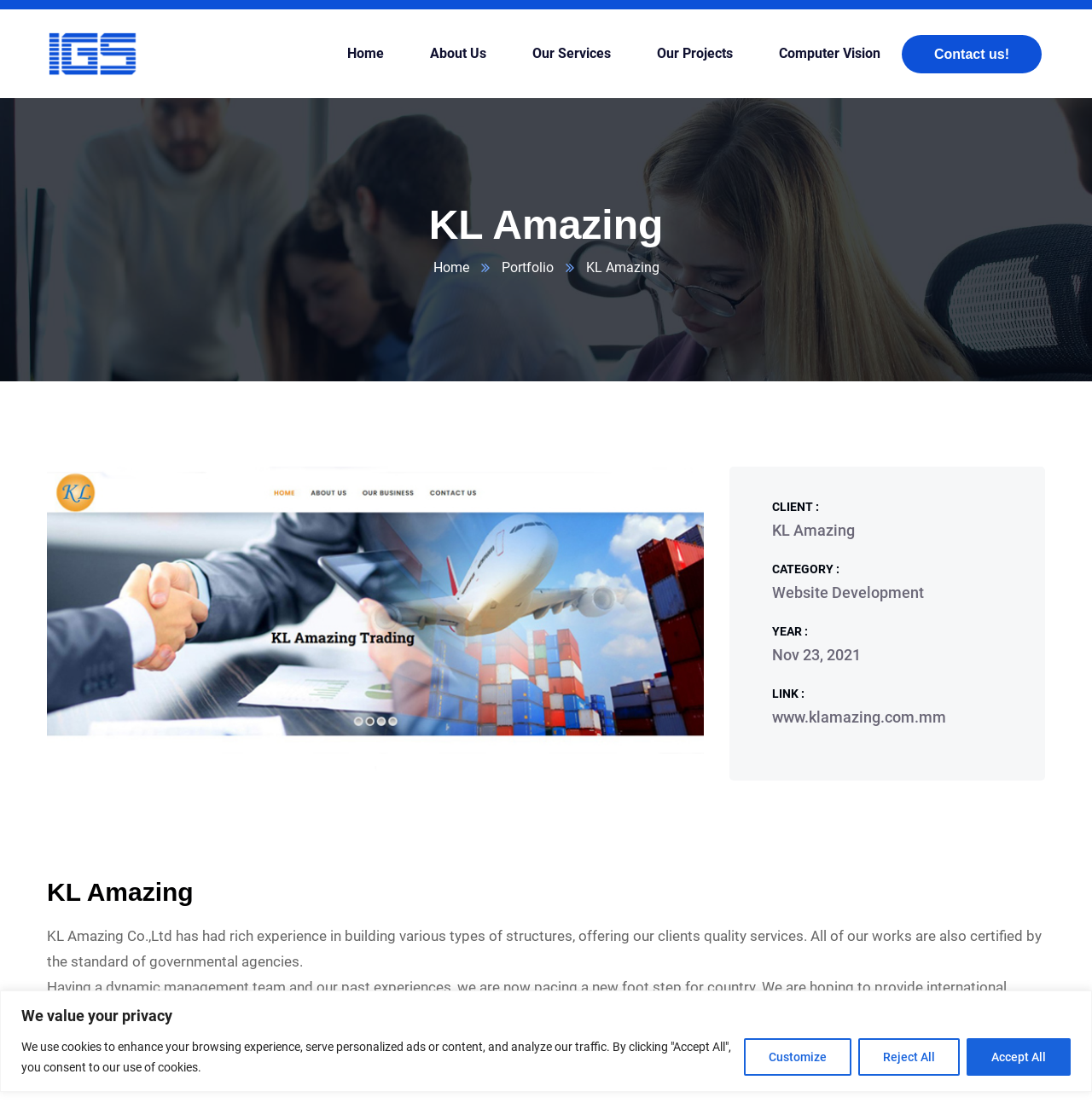Please identify the bounding box coordinates of where to click in order to follow the instruction: "view portfolio".

[0.459, 0.234, 0.507, 0.248]